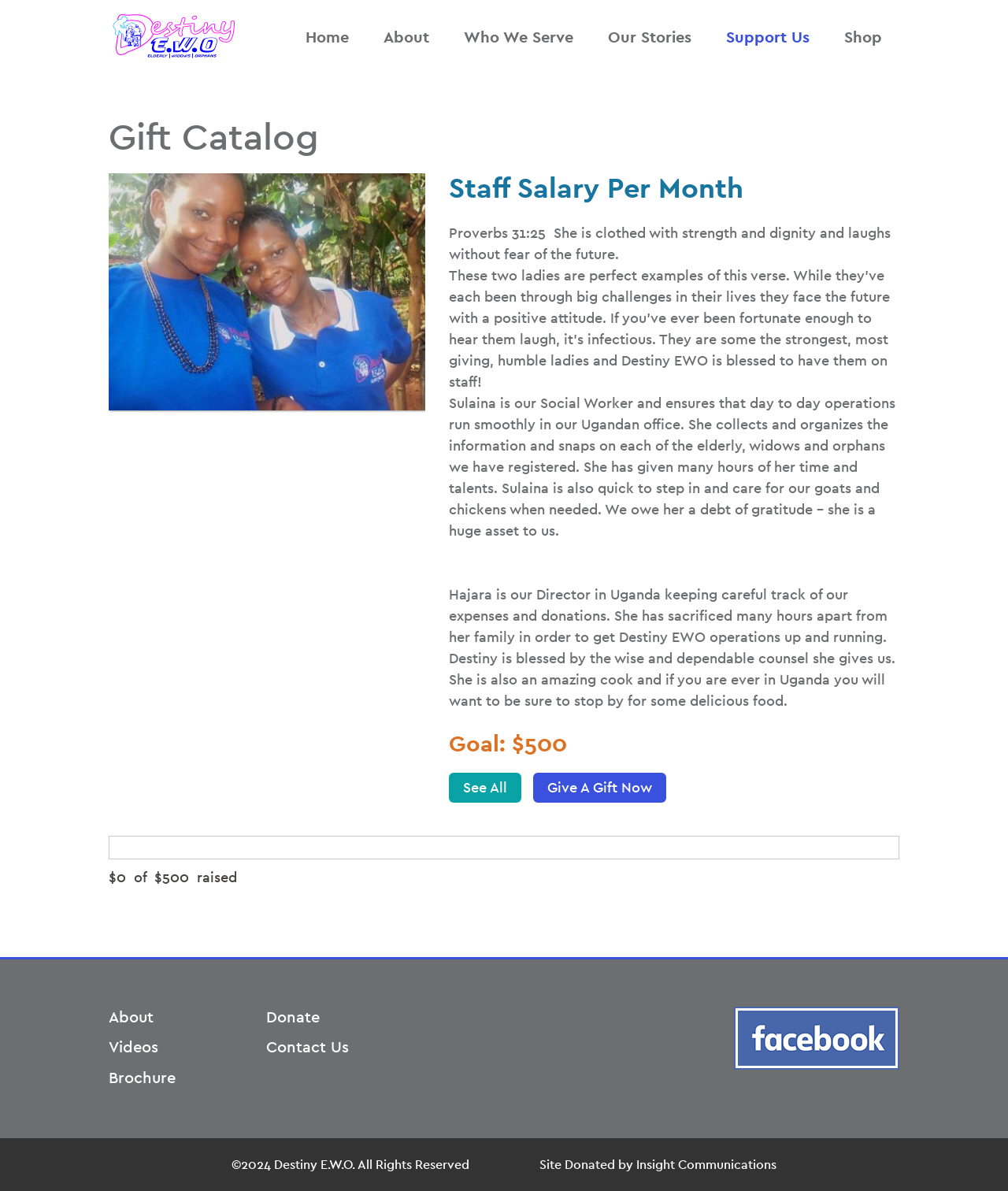Locate the bounding box coordinates of the clickable part needed for the task: "Check the 'Goal' amount".

[0.445, 0.612, 0.562, 0.636]